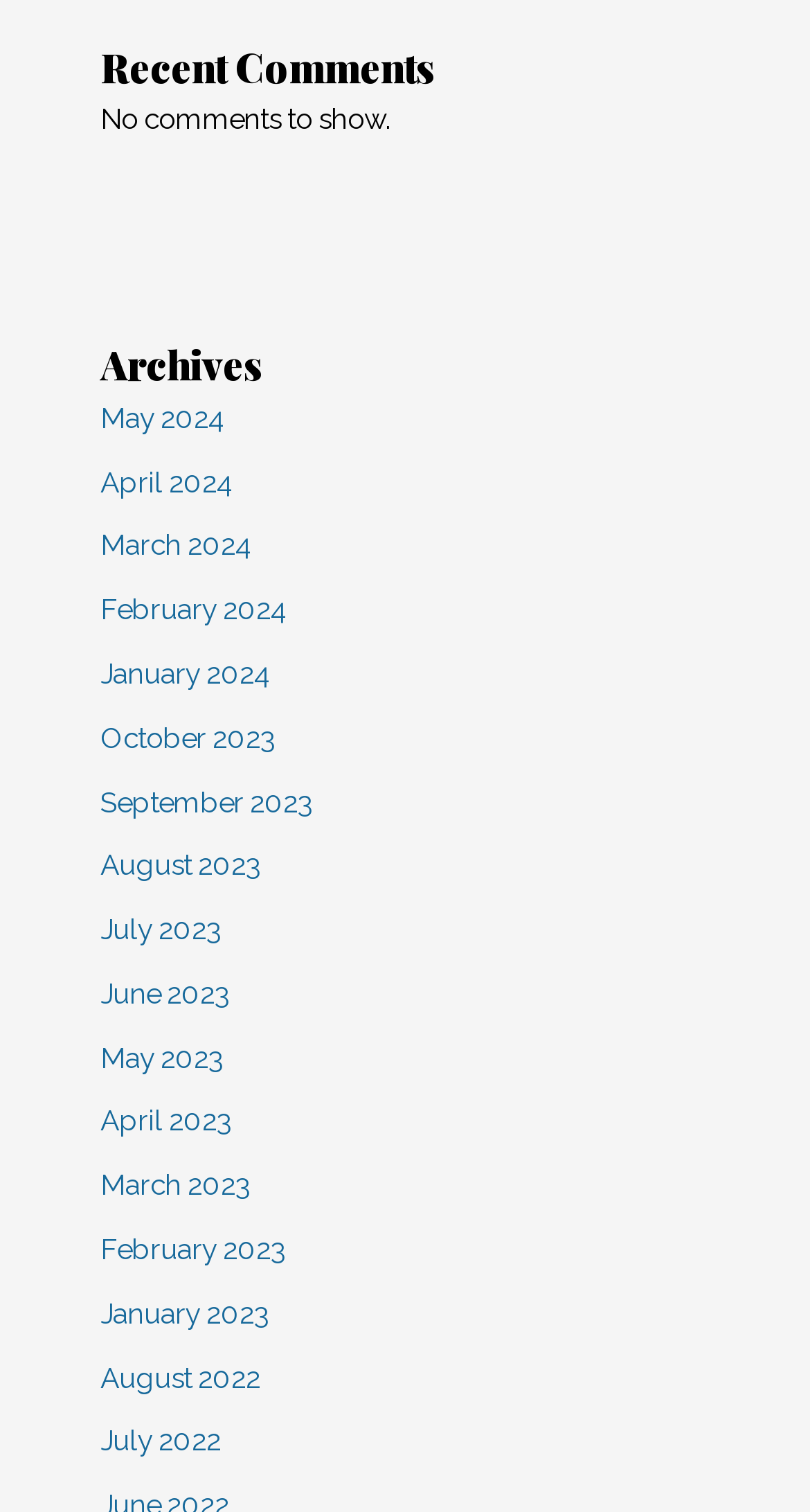Can you give a comprehensive explanation to the question given the content of the image?
Are there any comments shown under the Recent Comments section?

I saw the text 'No comments to show.' under the 'Recent Comments' heading, which indicates that there are no comments shown under this section.